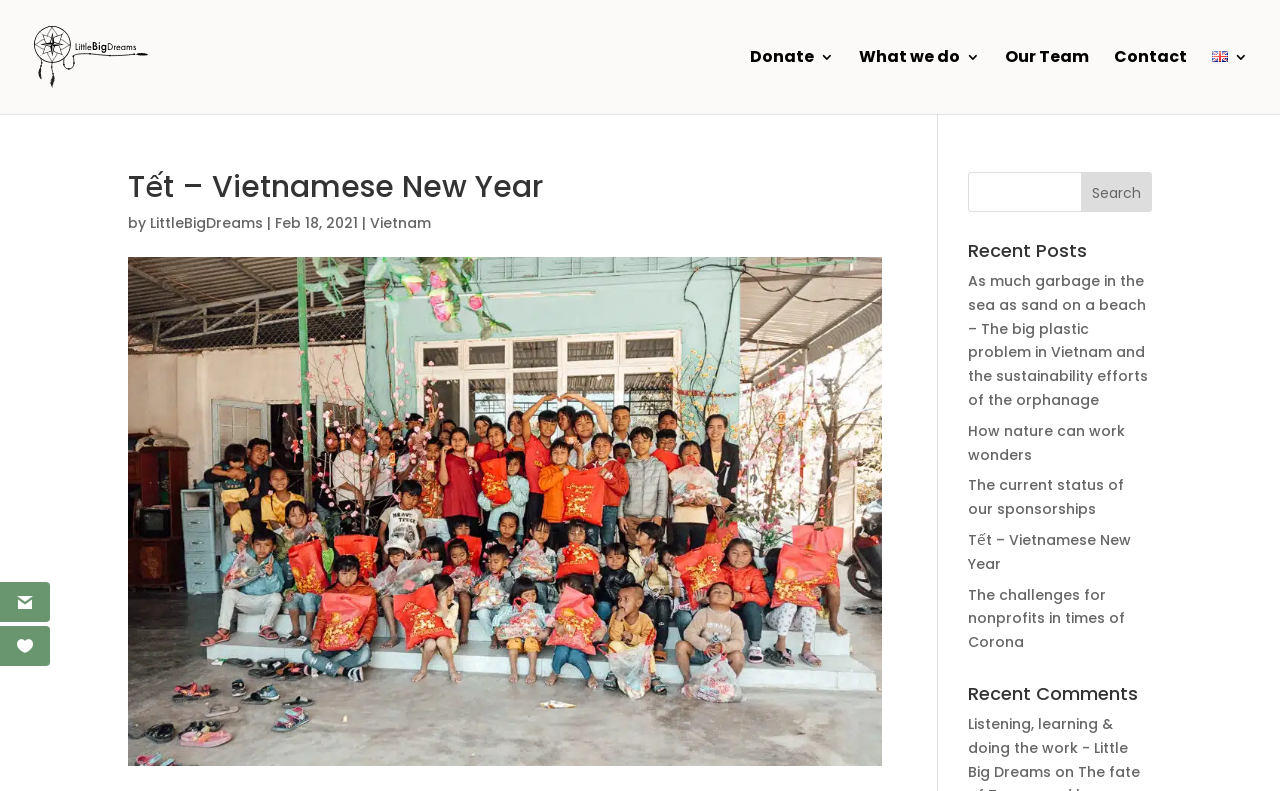Review the image closely and give a comprehensive answer to the question: How many links are in the top navigation bar?

The top navigation bar is located at the top of the webpage and contains 5 links: 'Donate', 'What we do', 'Our Team', 'Contact', and 'English'.